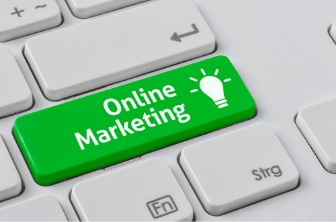Give an elaborate caption for the image.

The image features a close-up of a computer keyboard key, prominently displaying the phrase "Online Marketing" in bold, white letters against a vibrant green background. To the left of the text, a light bulb icon symbolizes ideas and innovation, reinforcing the concept of digital marketing. This visual emphasizes the importance of online marketing strategies in today's digital landscape, aligning with discussions about maximizing digital campaigns and engaging effectively with target audiences. The image serves as a metaphorical call to action for businesses looking to enhance their online presence and adopt effective marketing techniques.